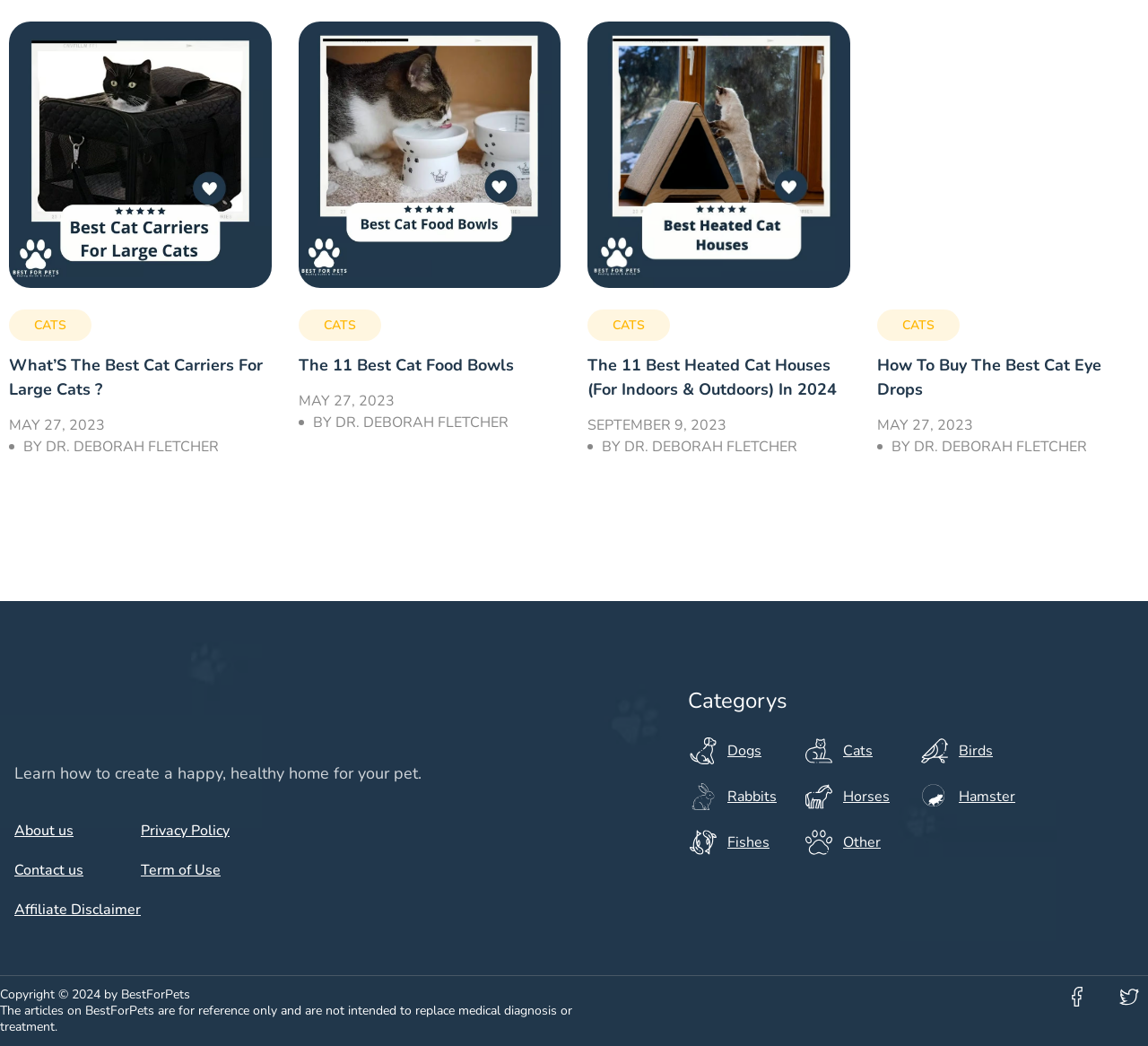Who is the author of the second article?
Based on the image content, provide your answer in one word or a short phrase.

DR. DEBORAH FLETCHER